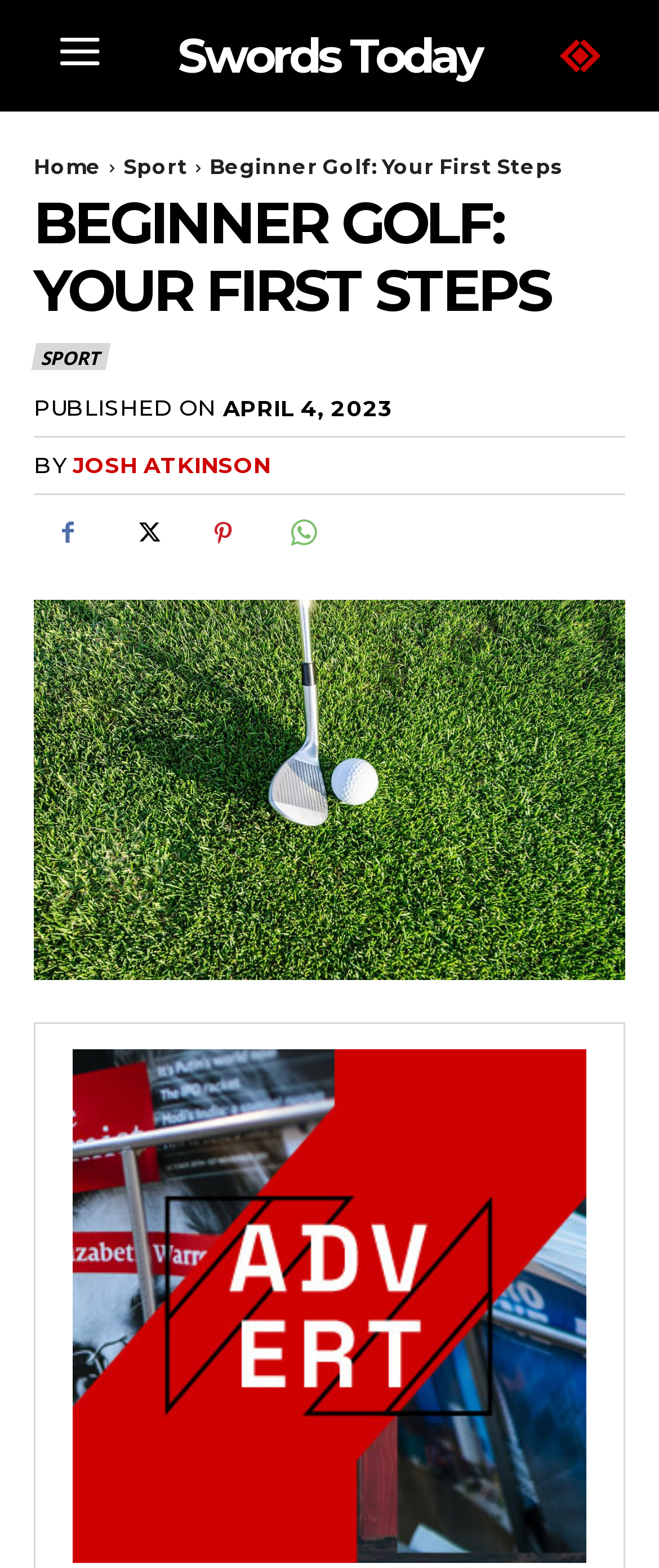Please predict the bounding box coordinates (top-left x, top-left y, bottom-right x, bottom-right y) for the UI element in the screenshot that fits the description: Swords Today

[0.201, 0.019, 0.799, 0.052]